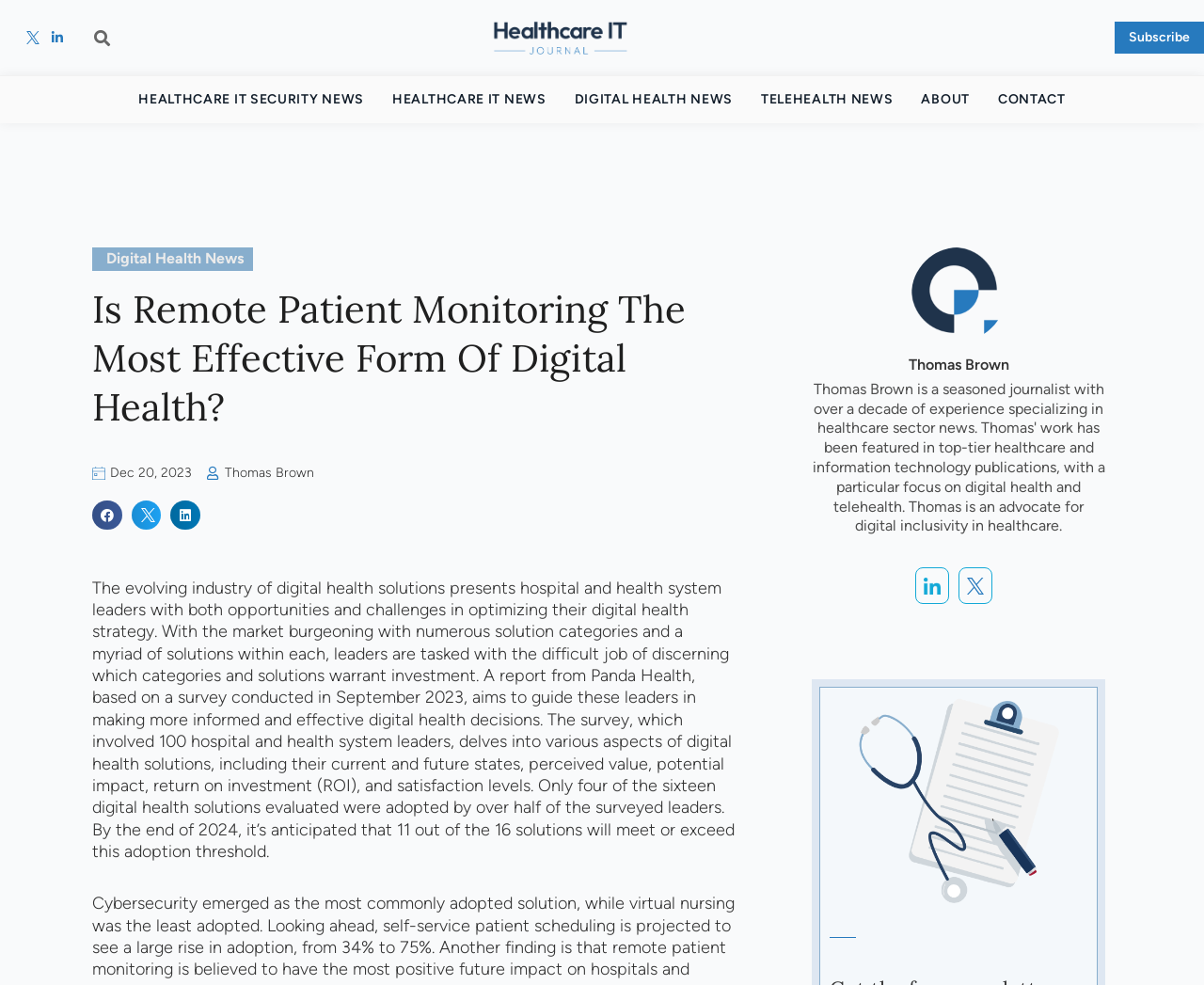Who is the author of the article?
Look at the screenshot and provide an in-depth answer.

The author of the article can be determined by finding the link 'Thomas Brown' in the article content, which is associated with the image of the author.